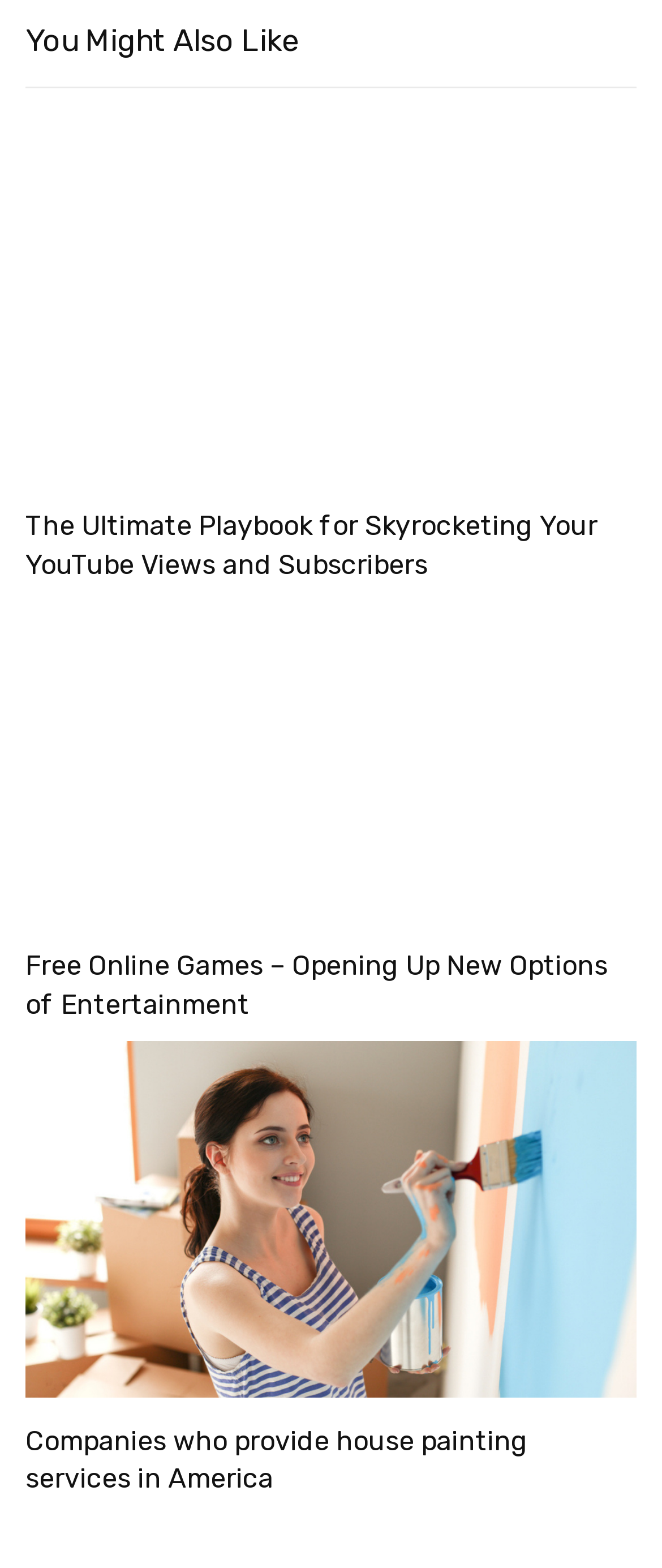Utilize the details in the image to give a detailed response to the question: What is the topic of the first link?

I looked at the first link under 'You Might Also Like' and found that it is related to 'The Ultimate Playbook for Skyrocketing Your YouTube Views and Subscribers', which suggests that the topic is about increasing YouTube views and subscribers.